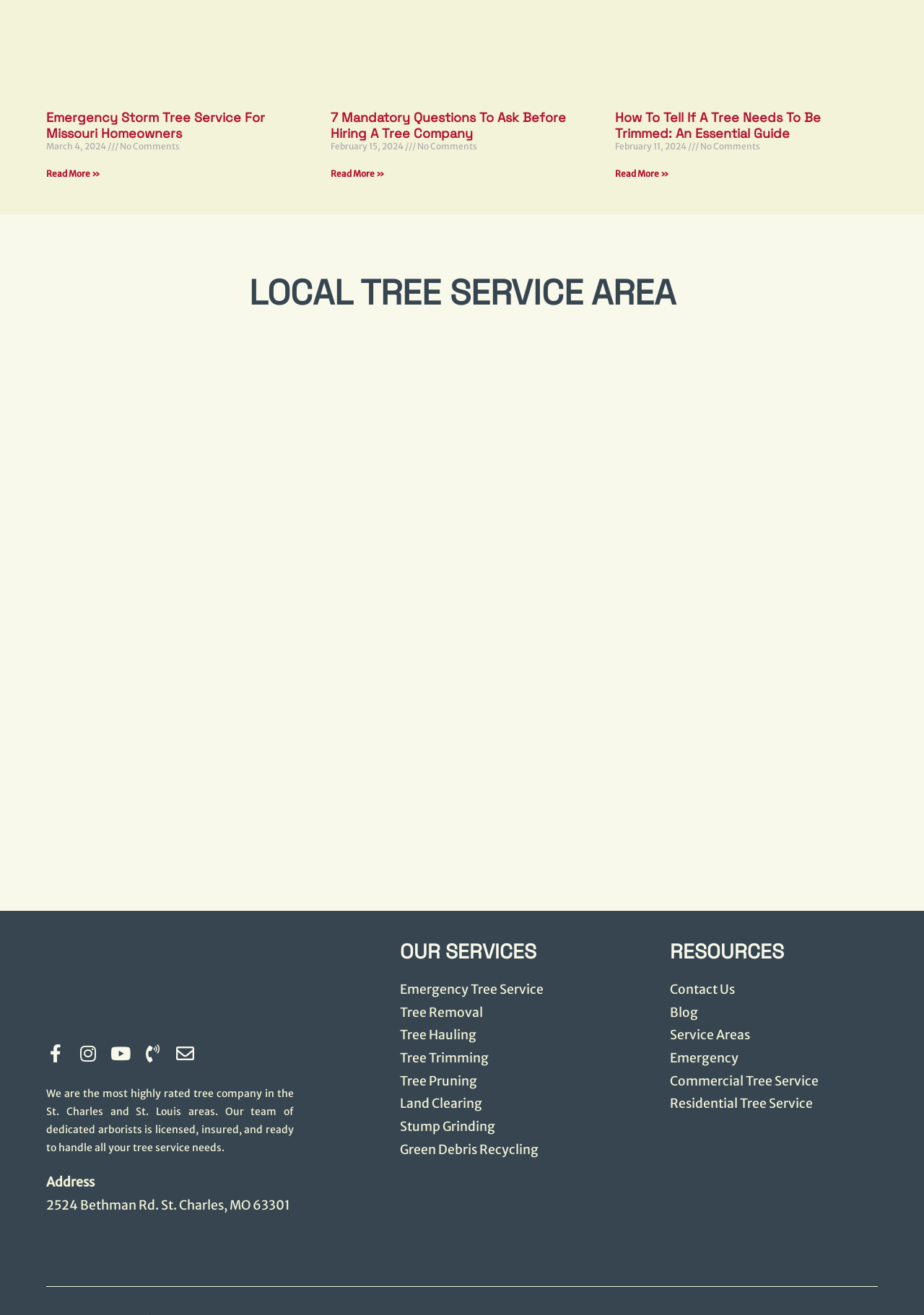Respond to the question below with a concise word or phrase:
What is the address of the tree company?

2524 Bethman Rd. St. Charles, MO 63301